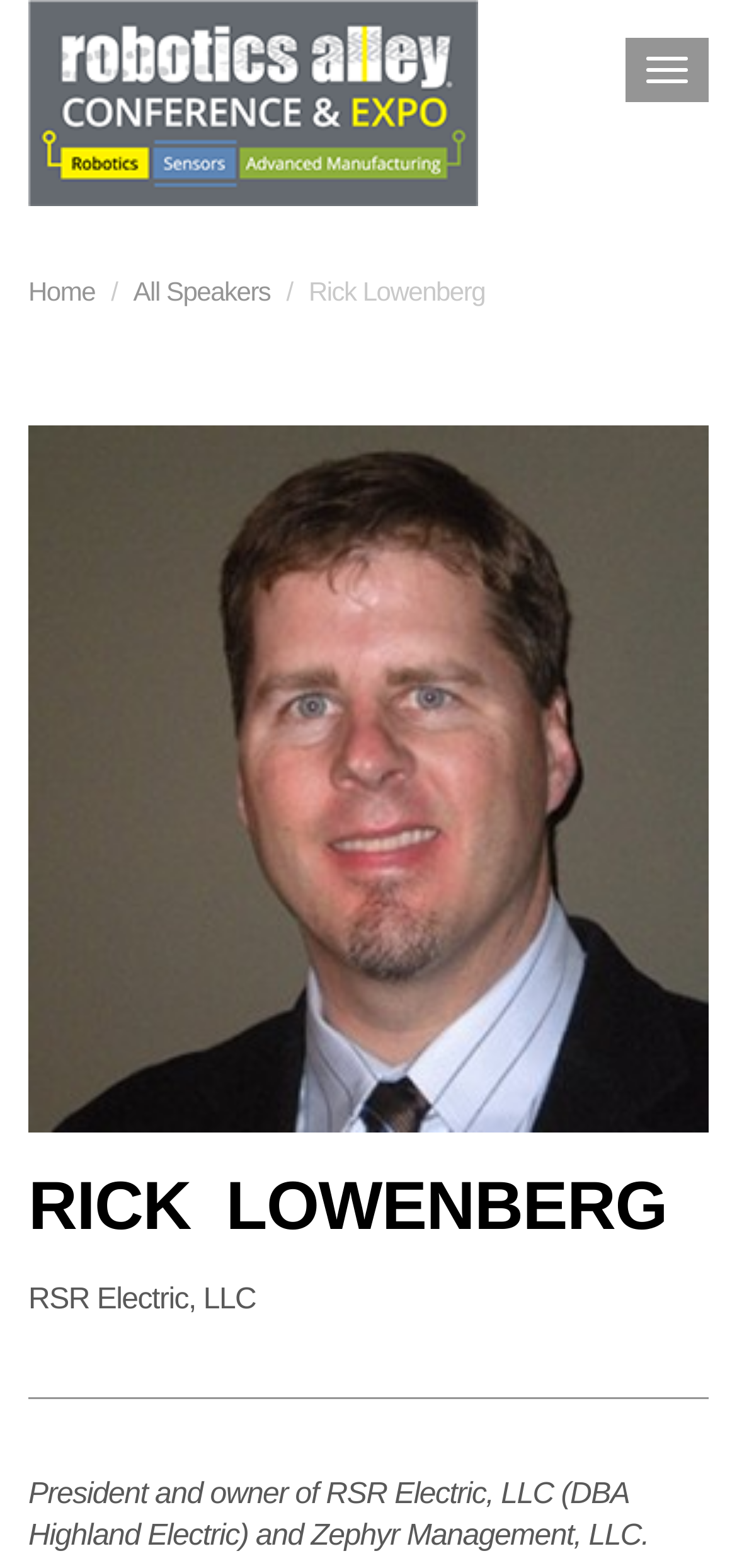For the following element description, predict the bounding box coordinates in the format (top-left x, top-left y, bottom-right x, bottom-right y). All values should be floating point numbers between 0 and 1. Description: Home

[0.038, 0.176, 0.129, 0.195]